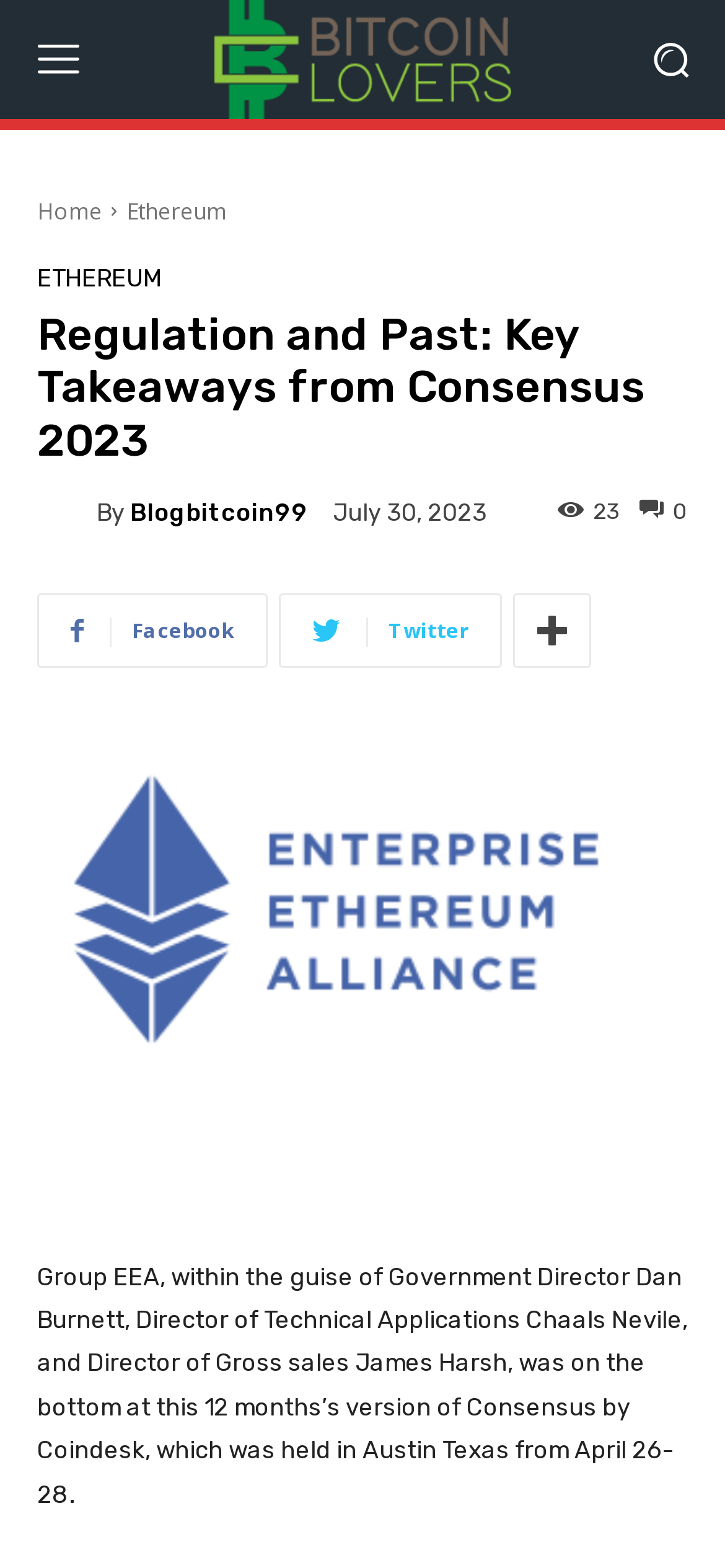Locate the bounding box coordinates of the element to click to perform the following action: 'Click the menu button'. The coordinates should be given as four float values between 0 and 1, in the form of [left, top, right, bottom].

[0.01, 0.006, 0.149, 0.07]